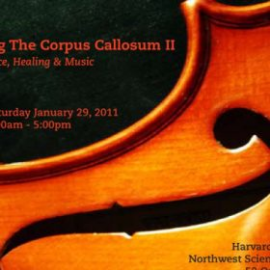Give a detailed account of the elements present in the image.

The image titled "Crossing the Corpus Callosum II" features a close-up of a beautifully crafted violin, symbolizing the intersection of art, science, and healing. The event was held on Saturday, January 29, 2011, from 10:00 AM to 5:00 PM, focusing on the themes of music’s impact on healing and the powerful connections between artistic expression and scientific inquiry. This event took place at Harvard University, specifically in the Northwest Science Building, underlining the collaborative efforts of artists and scientists in exploring how music can influence well-being. The design evokes a sense of elegance and sophistication, inviting viewers to appreciate the profound relationship between the disciplines involved.